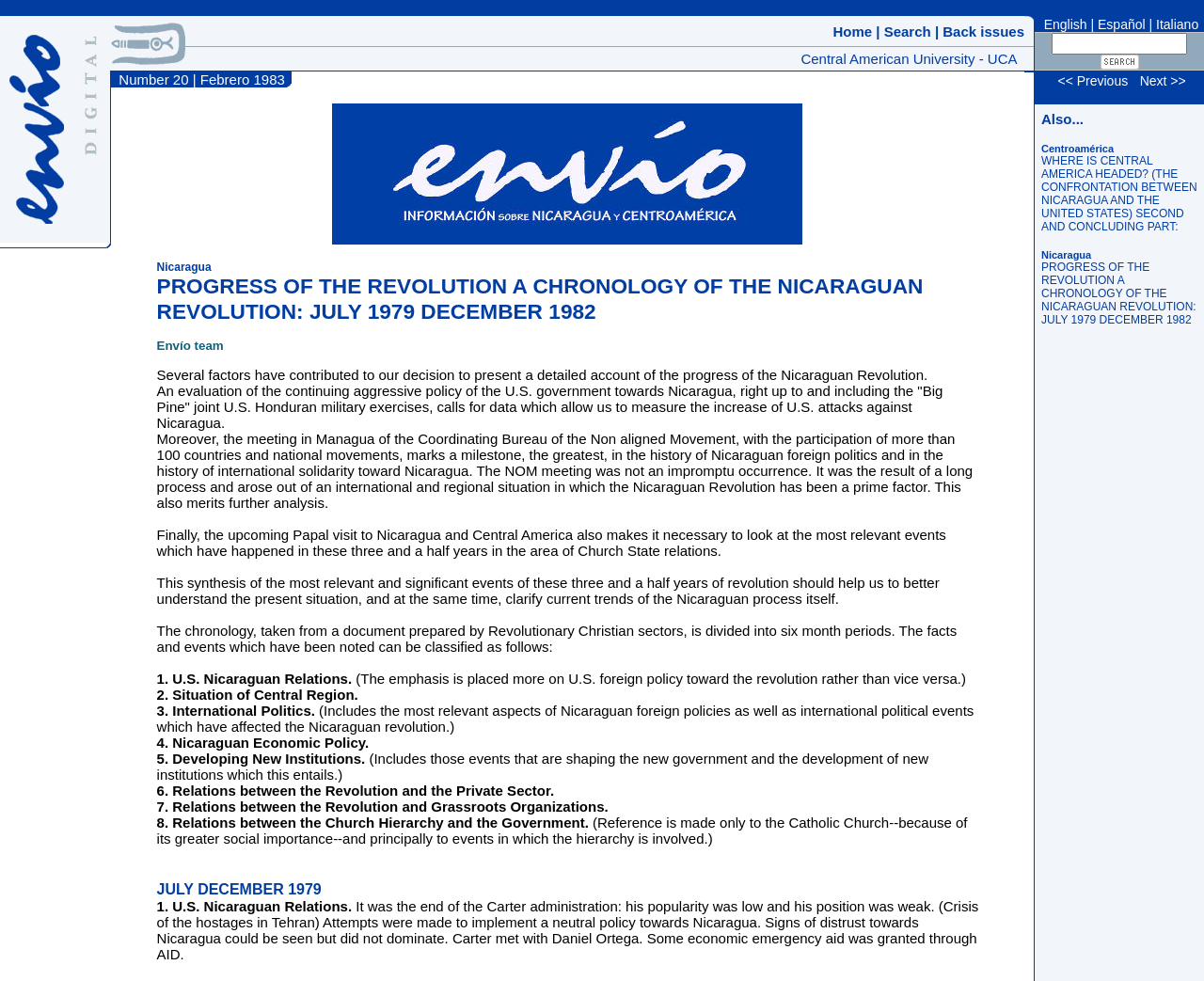What is the topic of the main article?
Look at the image and provide a detailed response to the question.

The topic of the main article can be inferred from the title of the article, which is 'PROGRESS OF THE REVOLUTION A CHRONOLOGY OF THE NICARAGUAN REVOLUTION: JULY 1979 DECEMBER 1982'.